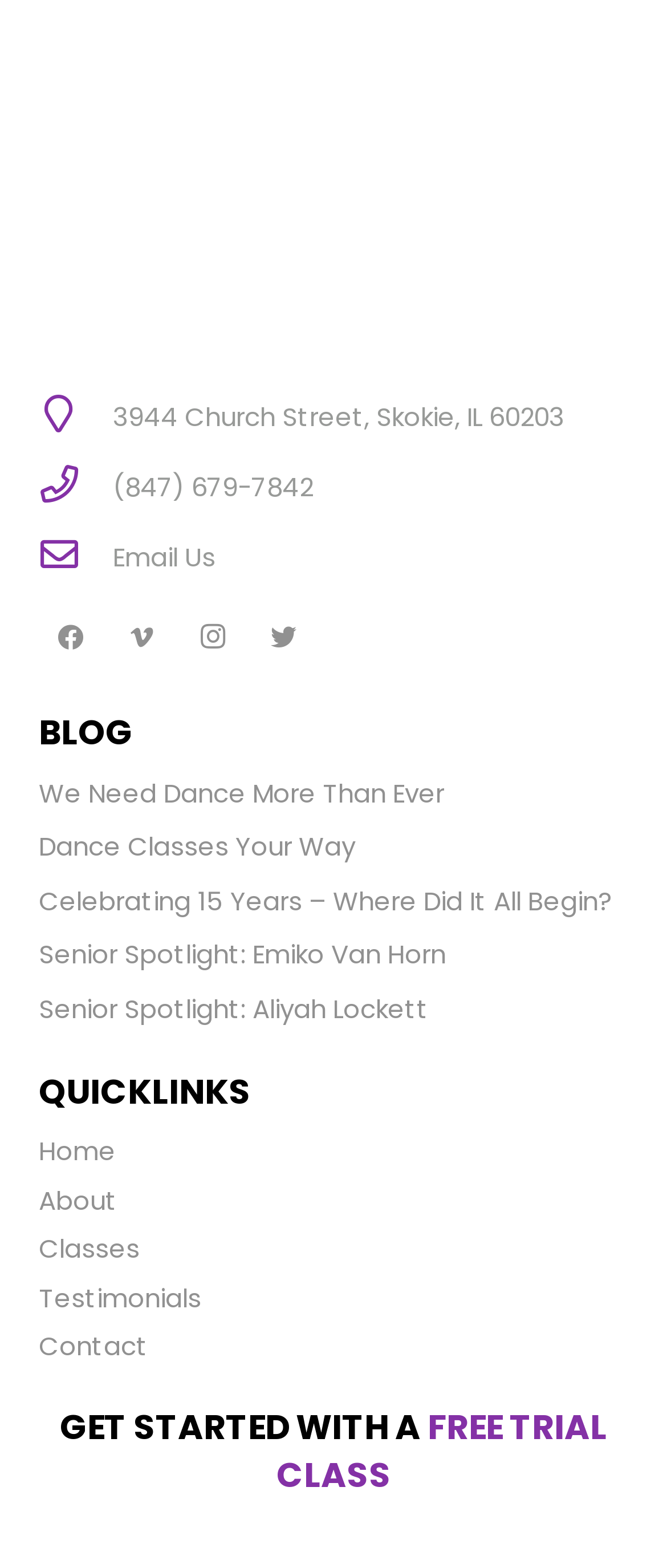Answer the question with a single word or phrase: 
What is the call-to-action in the lower section of the webpage?

Get started with a free trial class